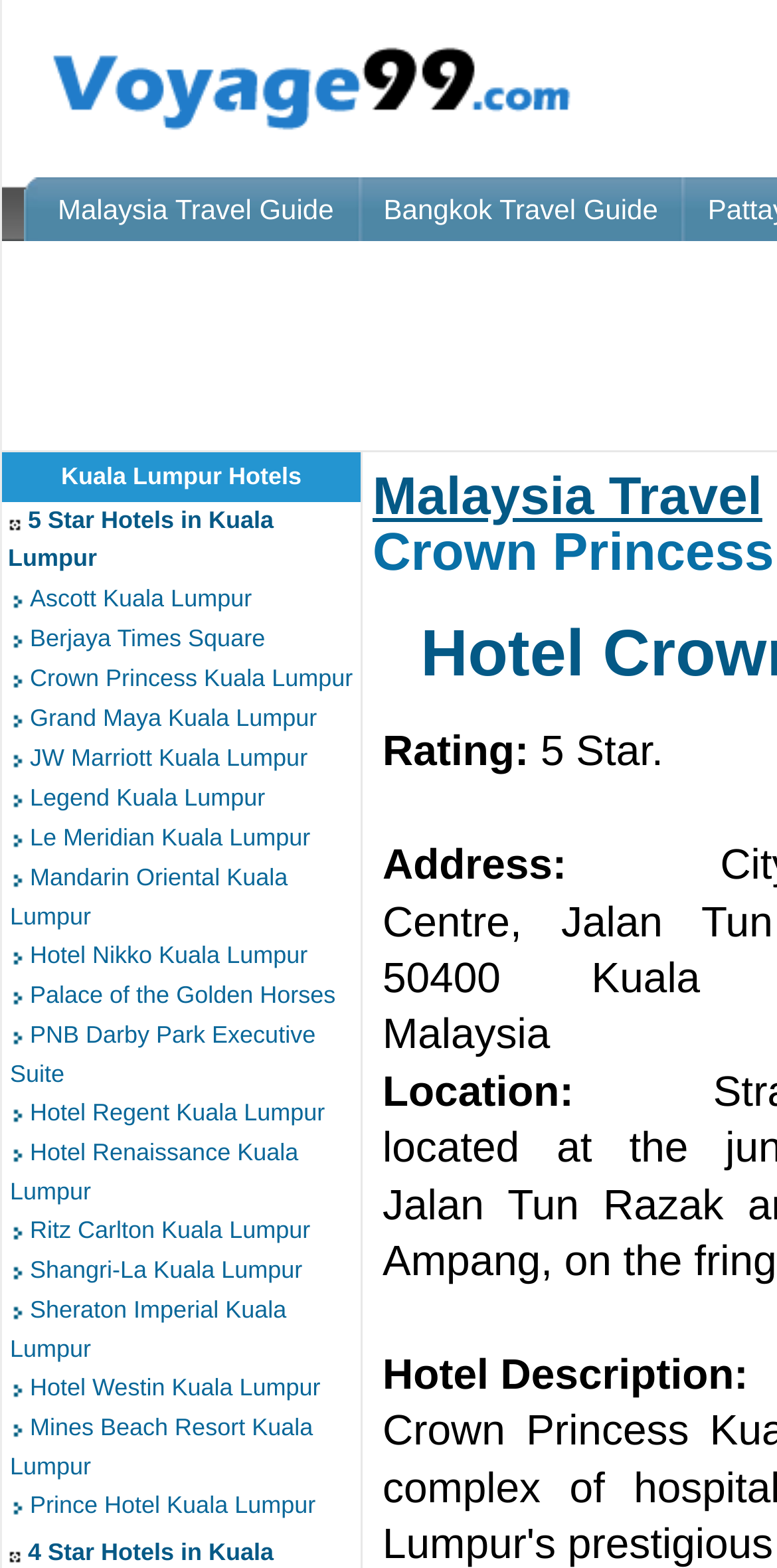Identify the bounding box coordinates of the region I need to click to complete this instruction: "Book Crown Princess Kuala Lumpur".

[0.038, 0.423, 0.454, 0.441]